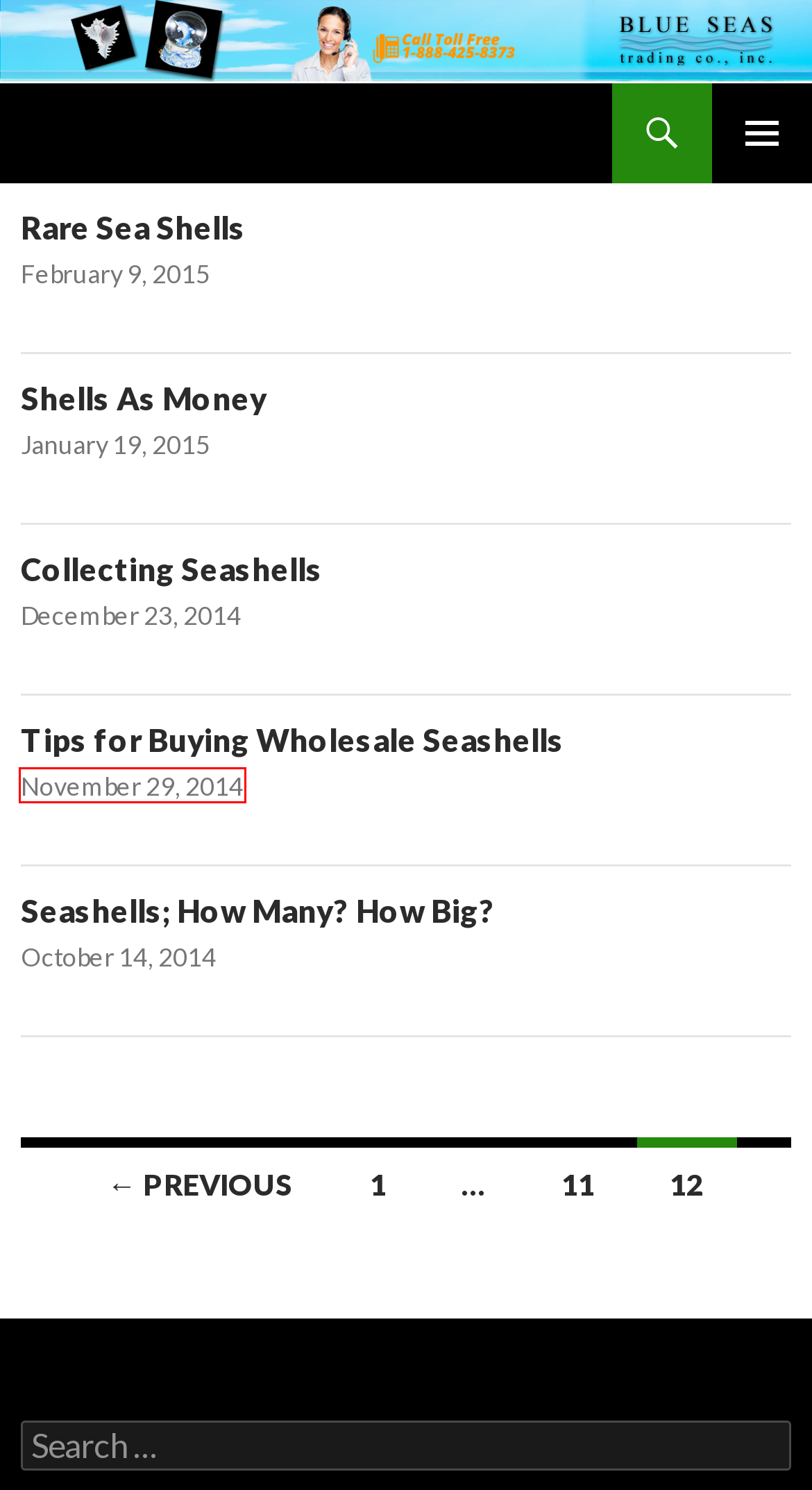Examine the screenshot of a webpage with a red bounding box around an element. Then, select the webpage description that best represents the new page after clicking the highlighted element. Here are the descriptions:
A. Seashells; How Many? How Big? | Blue Seas Trading Co.
B. Collecting Seashells | Blue Seas Trading Co.
C. Blue Seas Trading Co. | Shell Shopping | Page 11
D. Shells As Money | Blue Seas Trading Co.
E. Blue Seas Trading Co. | Shell Shopping
F. Tips for Buying Wholesale Seashells | Blue Seas Trading Co.
G. Rare Sea Shells | Blue Seas Trading Co.
H. August | 2017 | Blue Seas Trading Co.

F